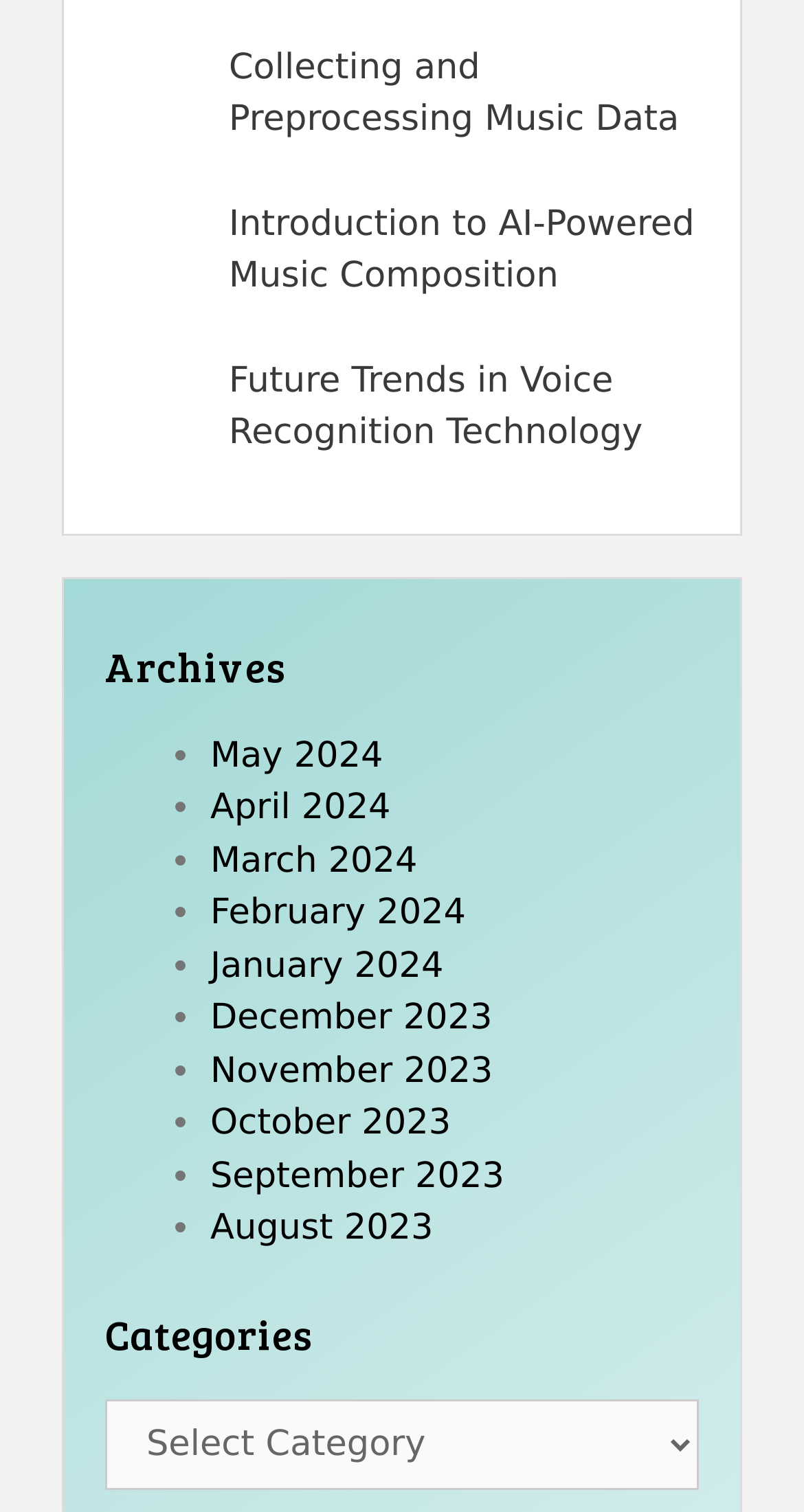Please specify the bounding box coordinates in the format (top-left x, top-left y, bottom-right x, bottom-right y), with values ranging from 0 to 1. Identify the bounding box for the UI component described as follows: November 2023

[0.262, 0.695, 0.613, 0.722]